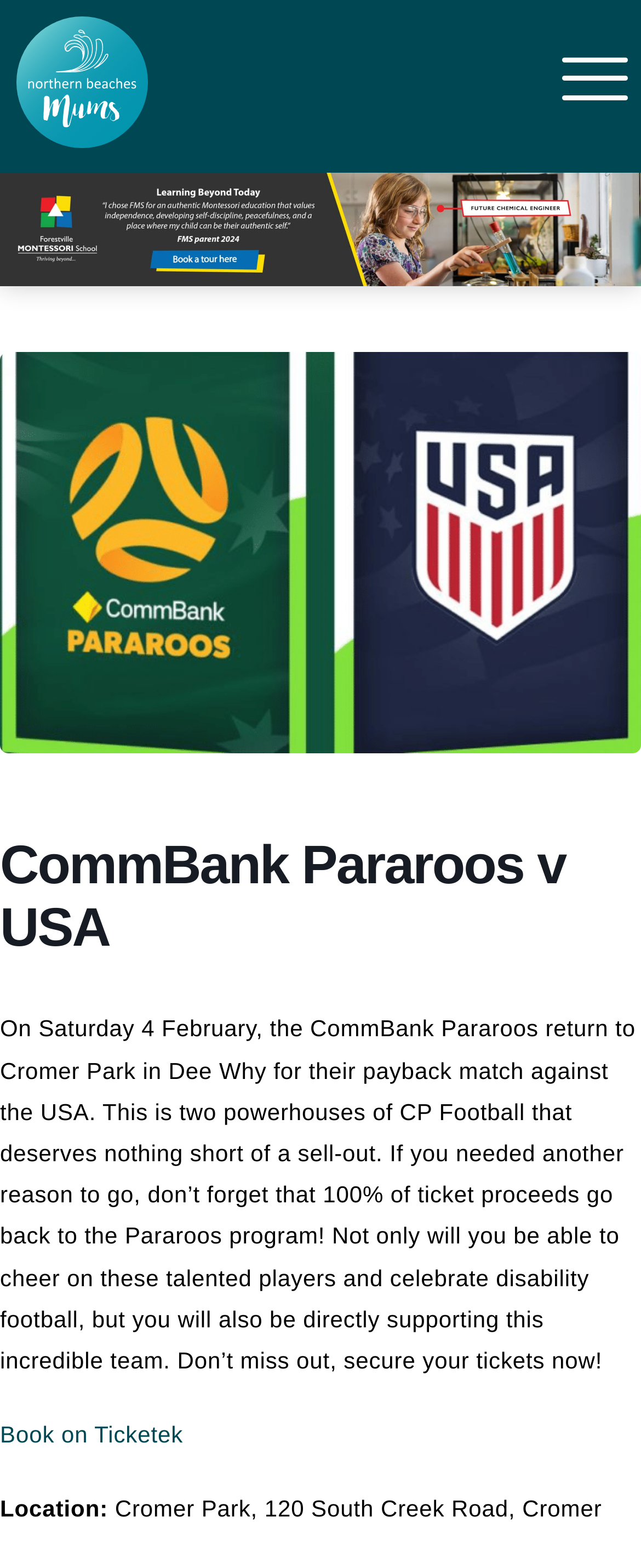How can one secure tickets for the match?
Give a comprehensive and detailed explanation for the question.

The way to secure tickets for the match can be found in the link on the webpage, which states 'Book on Ticketek'.